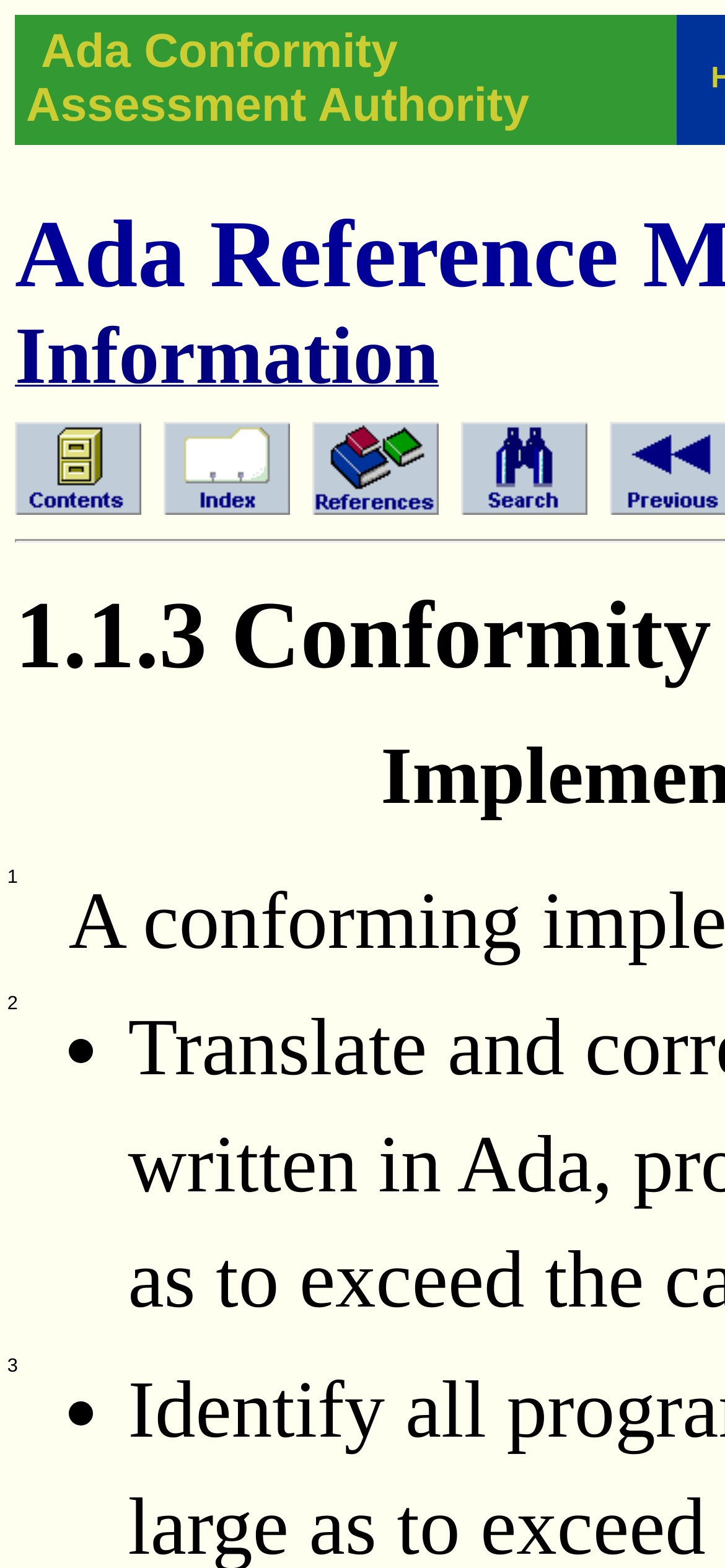Give a concise answer using one word or a phrase to the following question:
What is the text of the second list marker?

•